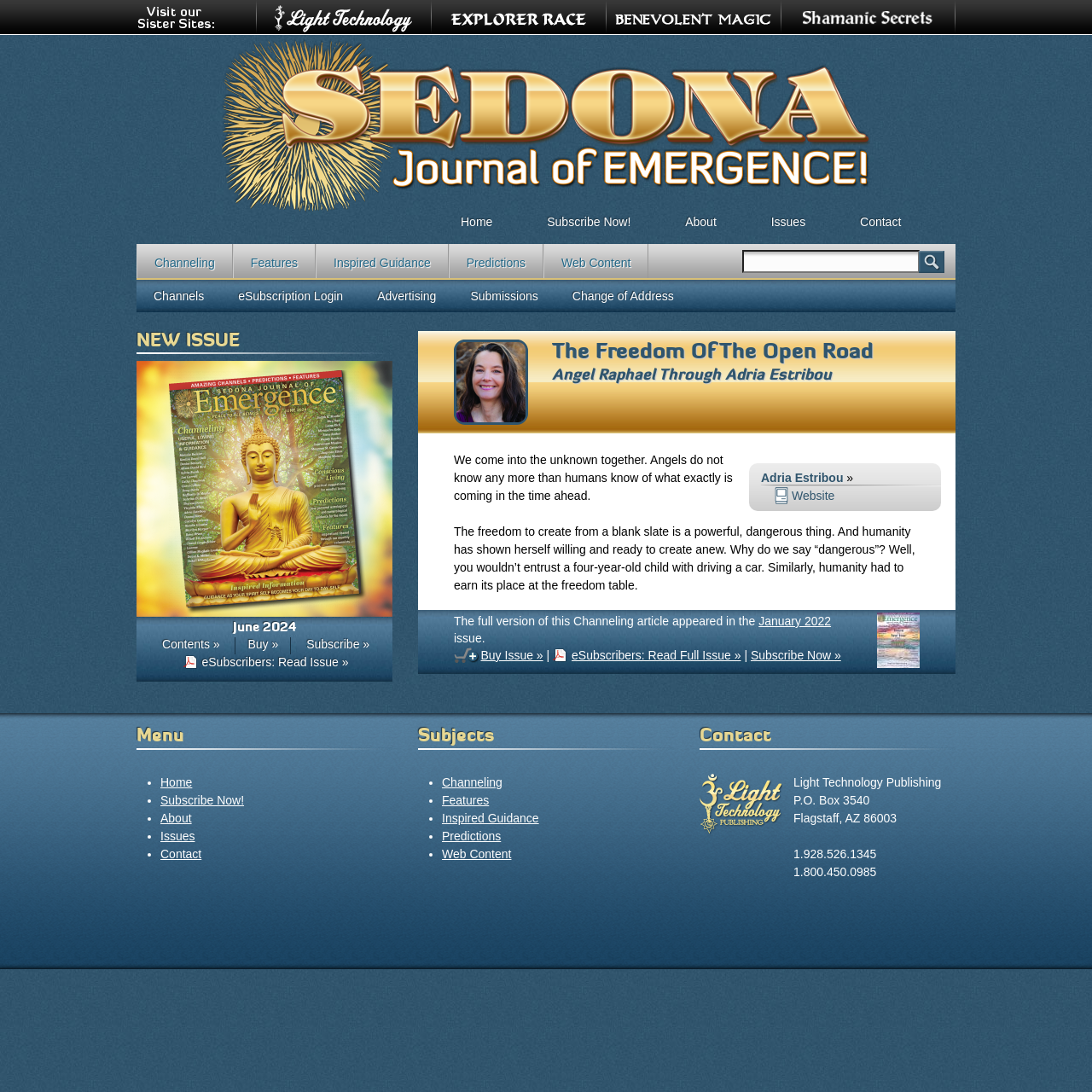Can you show the bounding box coordinates of the region to click on to complete the task described in the instruction: "Search for something"?

[0.68, 0.229, 0.842, 0.25]